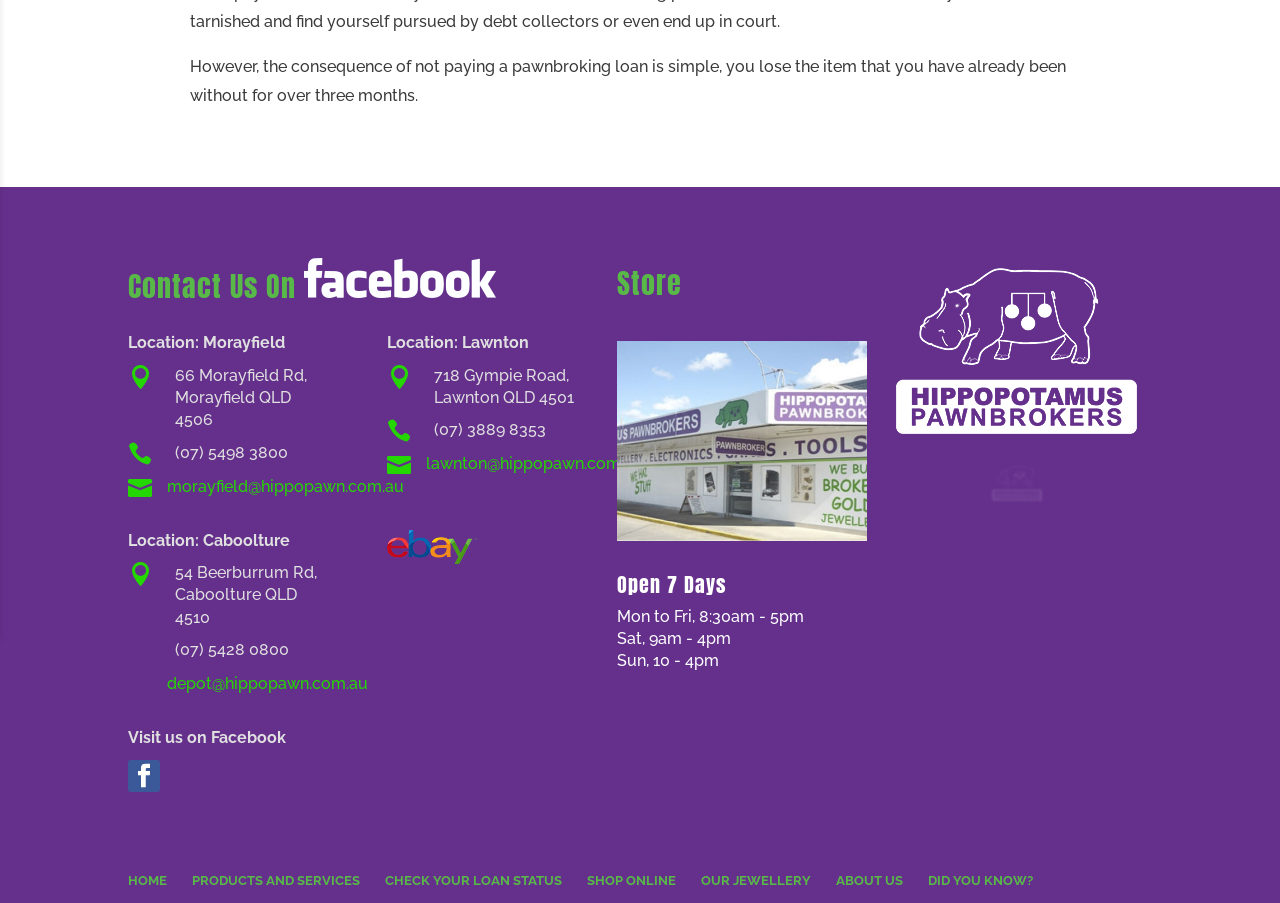Using the provided description: "Did you know?", find the bounding box coordinates of the corresponding UI element. The output should be four float numbers between 0 and 1, in the format [left, top, right, bottom].

[0.725, 0.967, 0.807, 0.983]